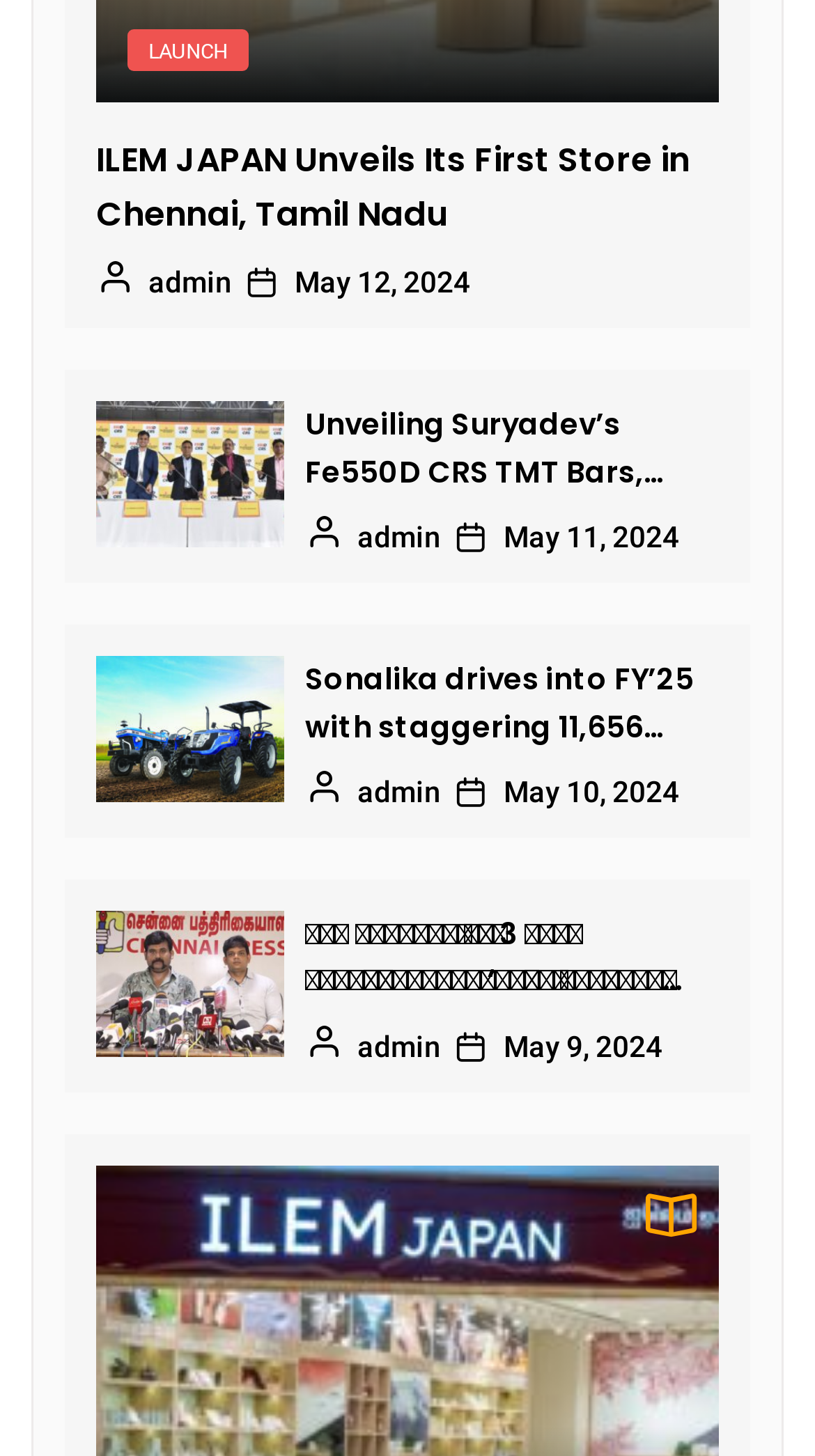Please specify the bounding box coordinates of the clickable region to carry out the following instruction: "Explore the Summer Carnival 2024 event". The coordinates should be four float numbers between 0 and 1, in the format [left, top, right, bottom].

[0.374, 0.625, 0.856, 0.69]